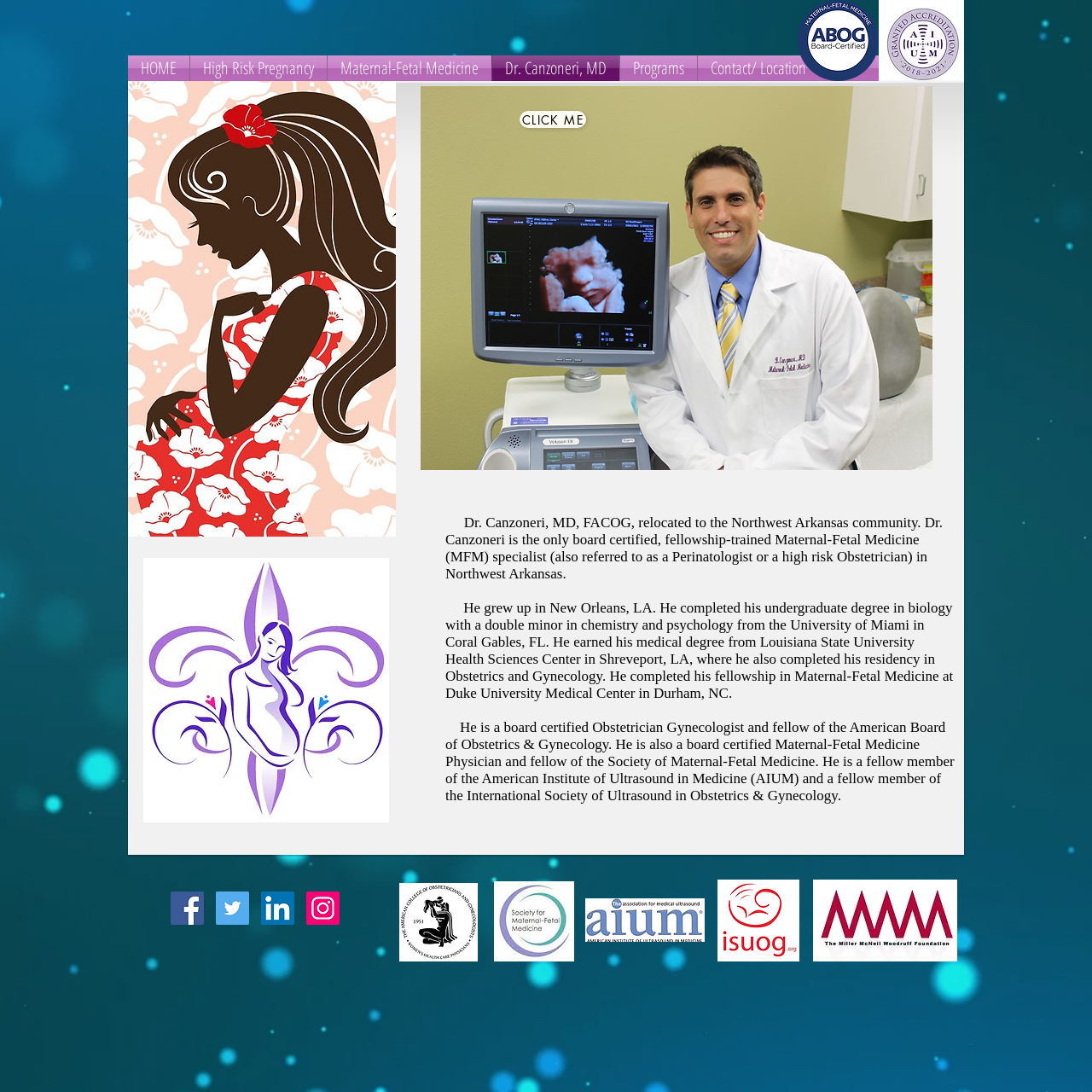What is the type of image displayed on the webpage?
Provide a detailed and extensive answer to the question.

Based on the webpage content, one of the images displayed on the webpage is the AIUM logo, which is evident from the image description 'AIUM logo 2018.jpg'.